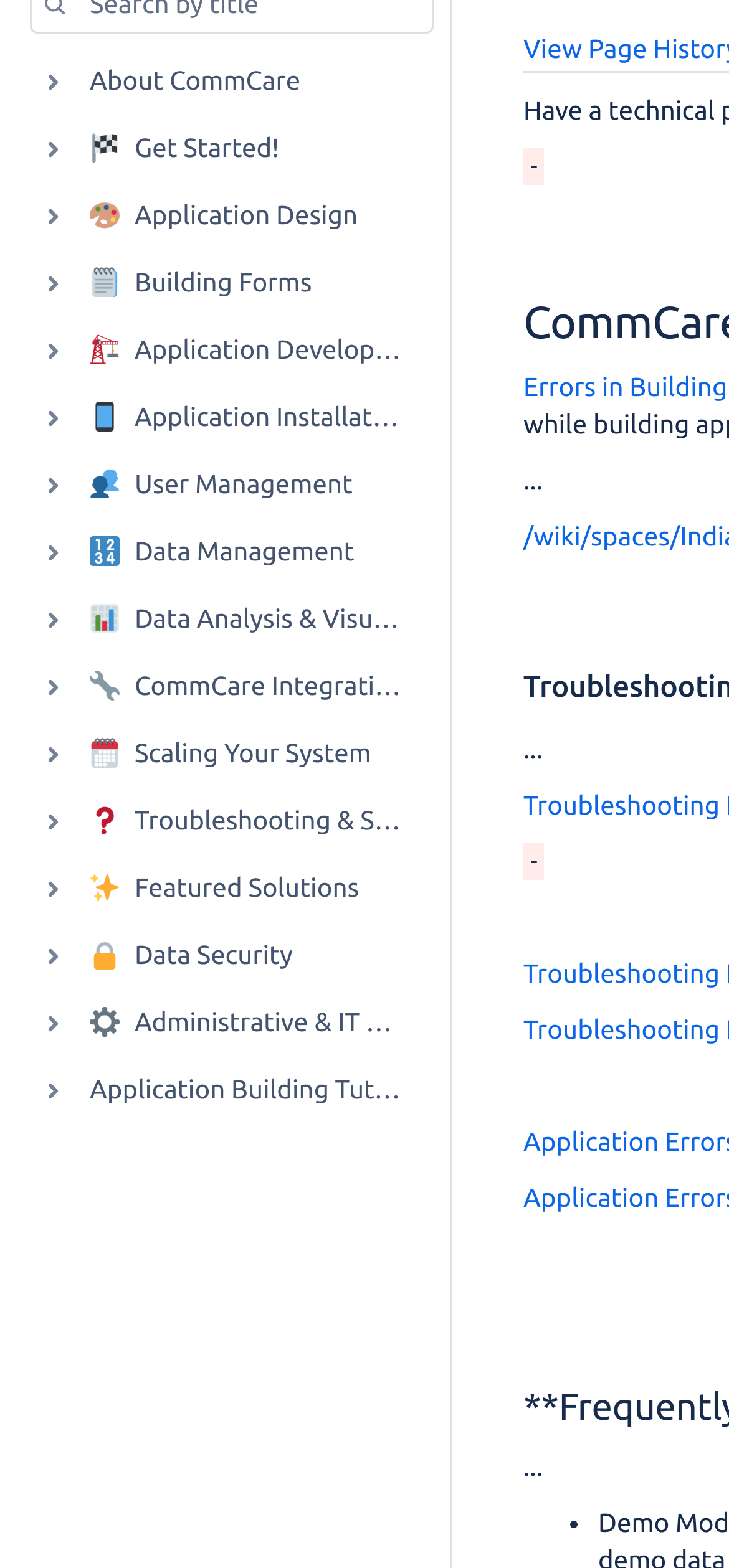Identify the coordinates of the bounding box for the element described below: "Troubleshooting & Support". Return the coordinates as four float numbers between 0 and 1: [left, top, right, bottom].

[0.021, 0.503, 0.595, 0.546]